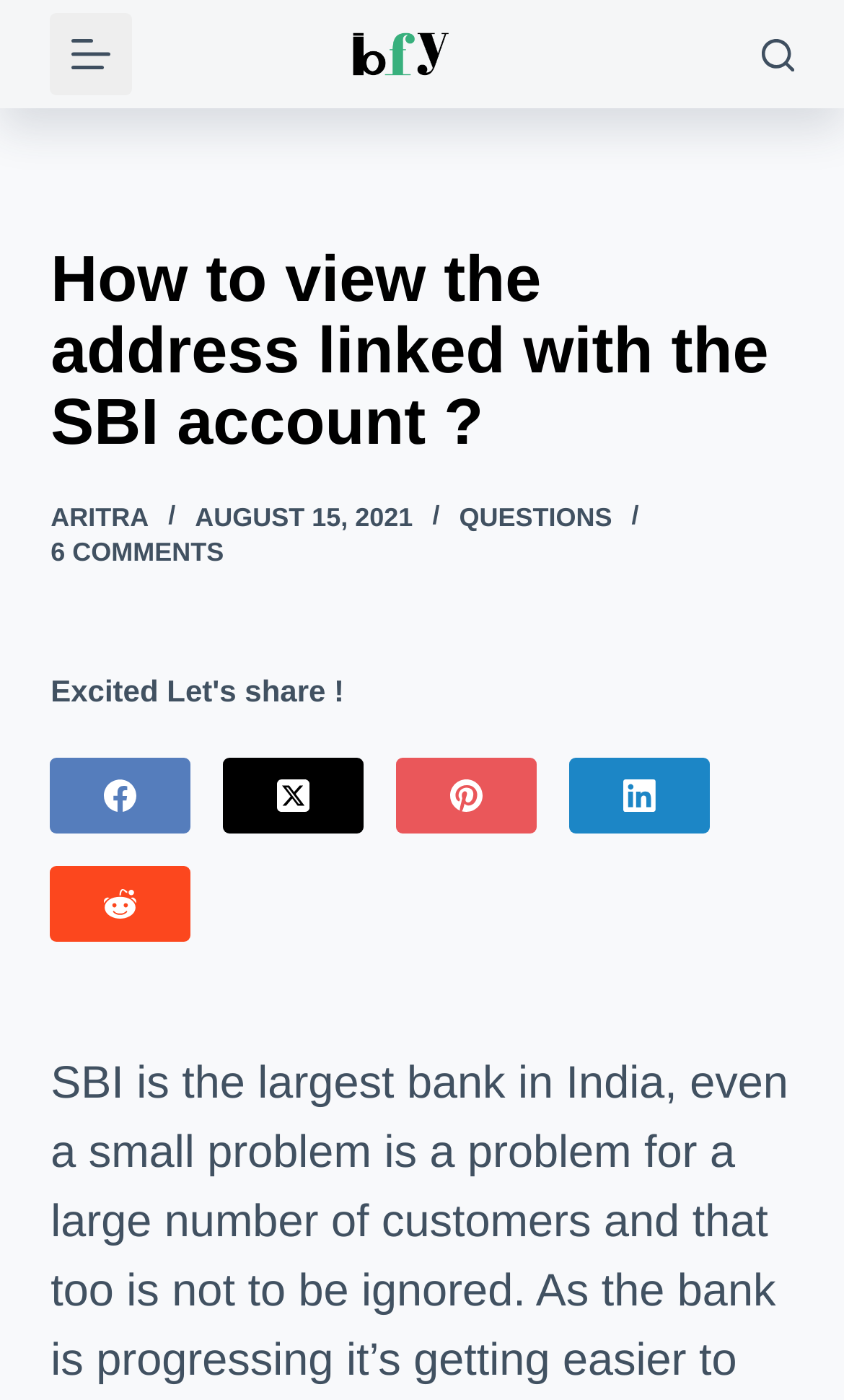Please provide the bounding box coordinates for the element that needs to be clicked to perform the instruction: "Click the 'Menu' button". The coordinates must consist of four float numbers between 0 and 1, formatted as [left, top, right, bottom].

[0.06, 0.009, 0.157, 0.068]